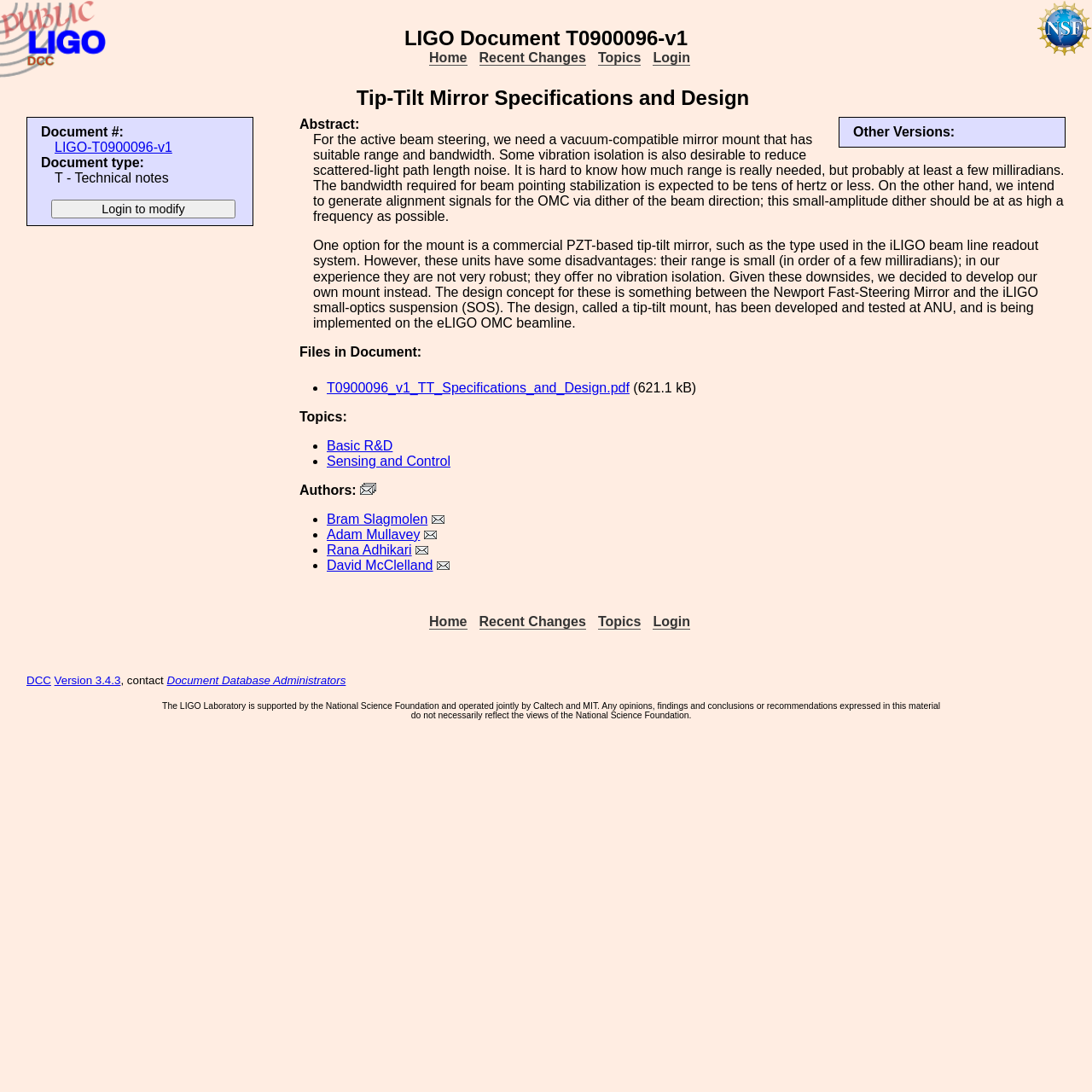Please mark the bounding box coordinates of the area that should be clicked to carry out the instruction: "Click on the 'T0900096_v1_TT_Specifications_and_Design.pdf' file link".

[0.299, 0.348, 0.576, 0.362]